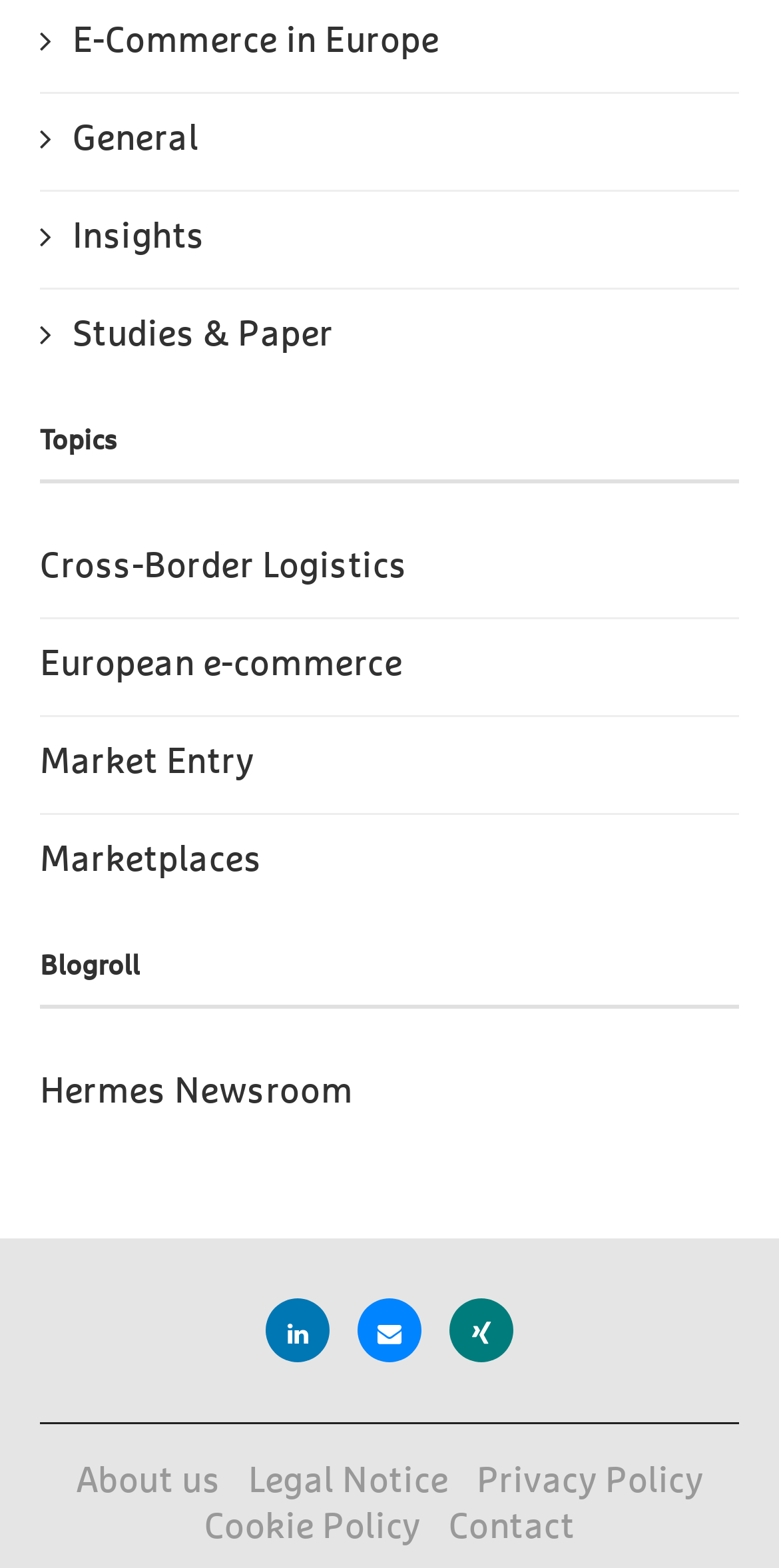Determine the bounding box coordinates for the area you should click to complete the following instruction: "Learn about Legal Notice".

[0.319, 0.934, 0.576, 0.957]